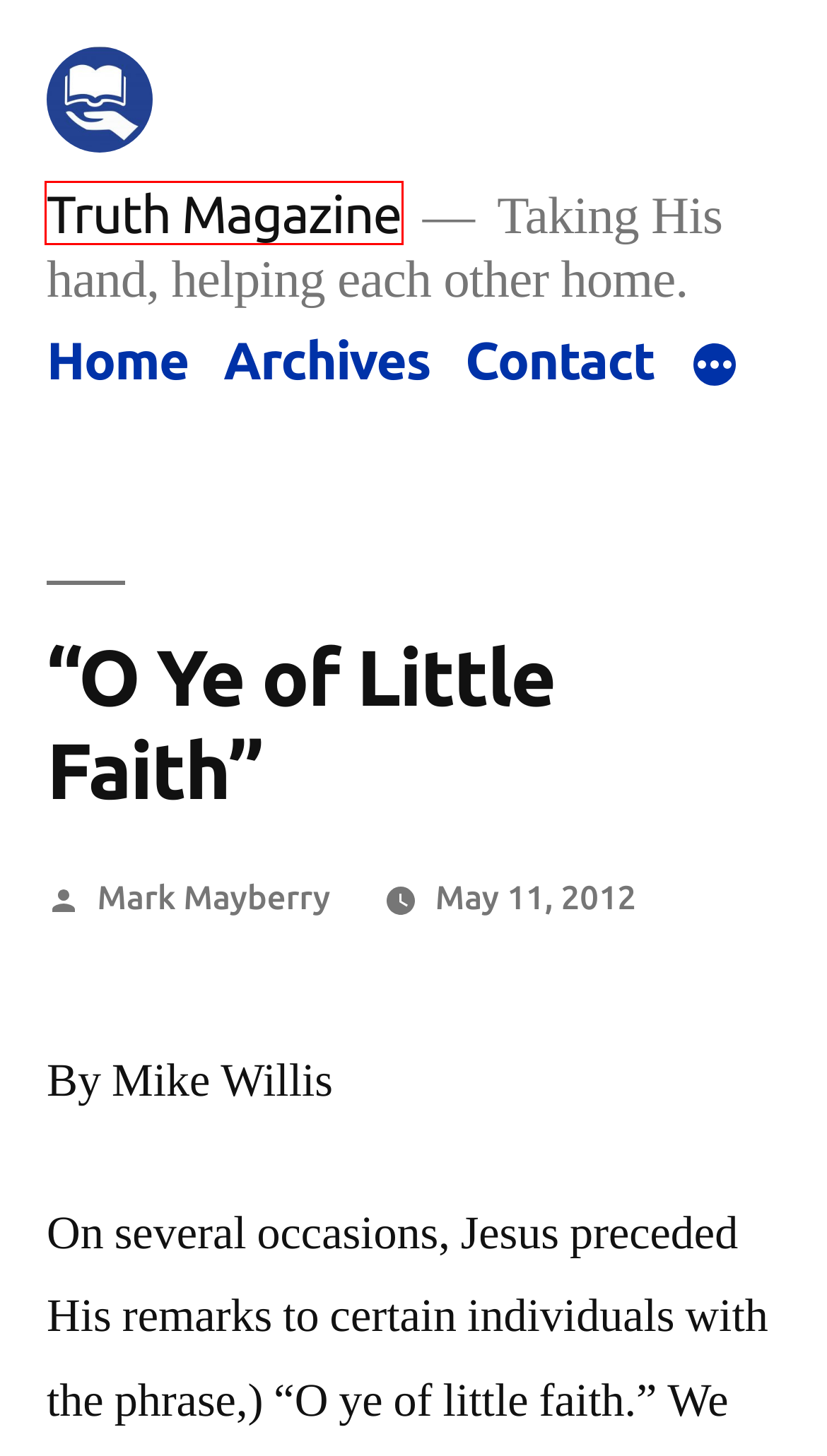You are presented with a screenshot of a webpage containing a red bounding box around a particular UI element. Select the best webpage description that matches the new webpage after clicking the element within the bounding box. Here are the candidates:
A. Mark Mayberry – Truth Magazine
B. Contact – Truth Magazine
C. Archives for Truth Magazine – Truth Magazine
D. Truth Magazine – Taking His hand, helping each other home.
E. Issues that Divide Us (VI): Understanding the New Testament Evangelism – Truth Magazine
F. That’s A Good Question – Truth Magazine
G. Donations – Truth Magazine
H. Search – Truth Magazine

D